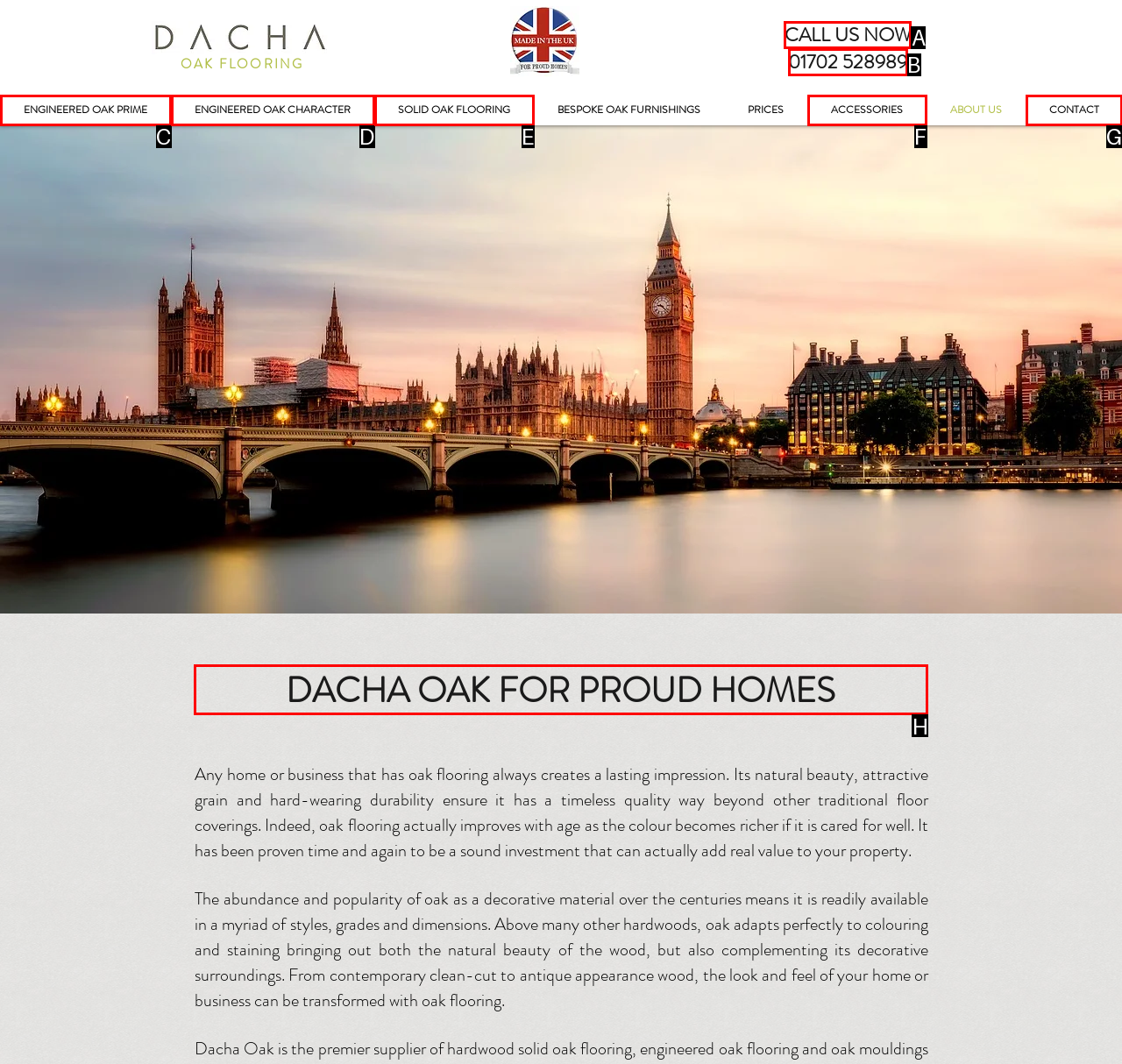From the given options, choose the one to complete the task: Read about DACHA OAK FOR PROUD HOMES
Indicate the letter of the correct option.

H